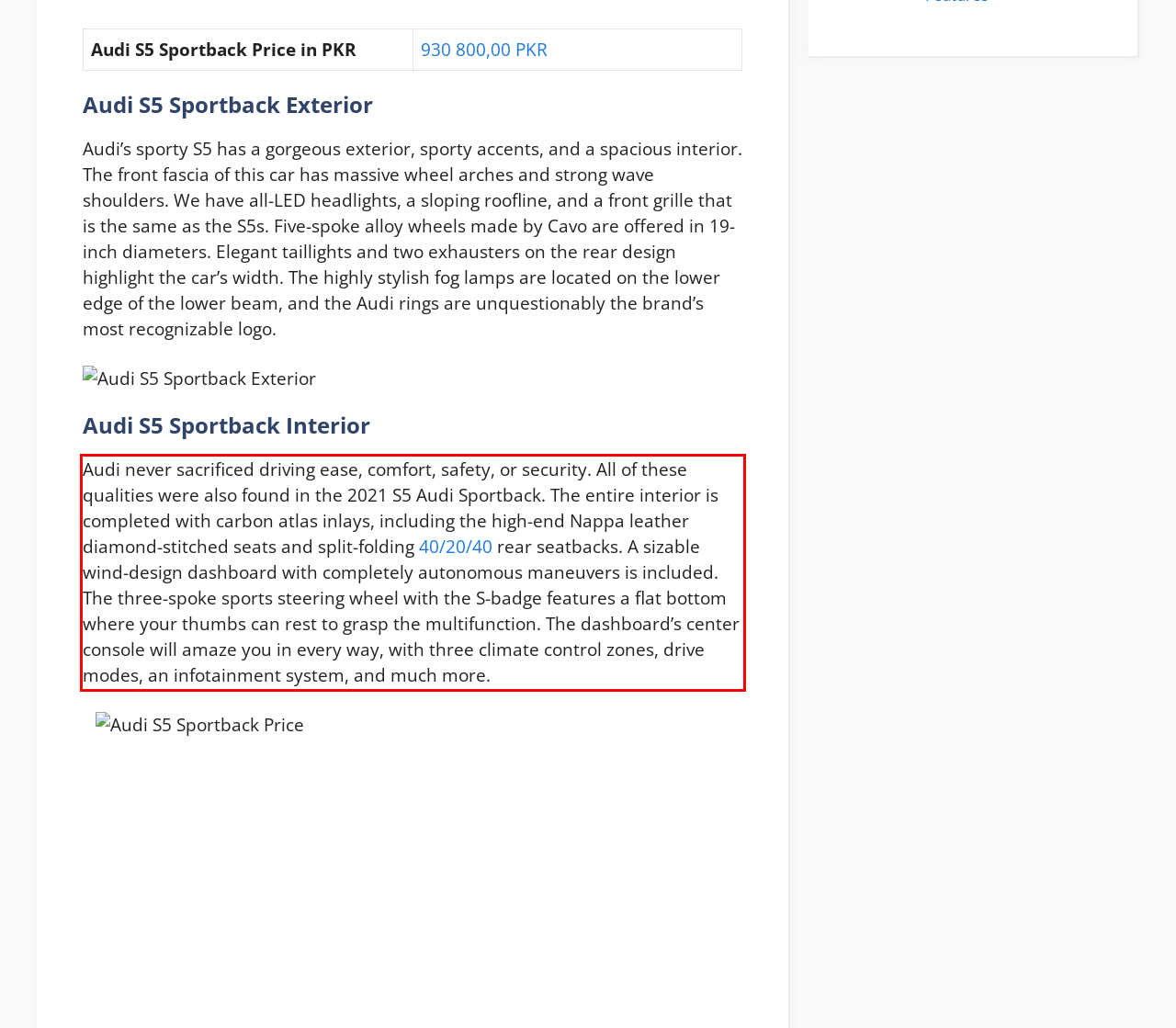You have a screenshot of a webpage with a red bounding box. Use OCR to generate the text contained within this red rectangle.

Audi never sacrificed driving ease, comfort, safety, or security. All of these qualities were also found in the 2021 S5 Audi Sportback. The entire interior is completed with carbon atlas inlays, including the high-end Nappa leather diamond-stitched seats and split-folding 40/20/40 rear seatbacks. A sizable wind-design dashboard with completely autonomous maneuvers is included. The three-spoke sports steering wheel with the S-badge features a flat bottom where your thumbs can rest to grasp the multifunction. The dashboard’s center console will amaze you in every way, with three climate control zones, drive modes, an infotainment system, and much more.